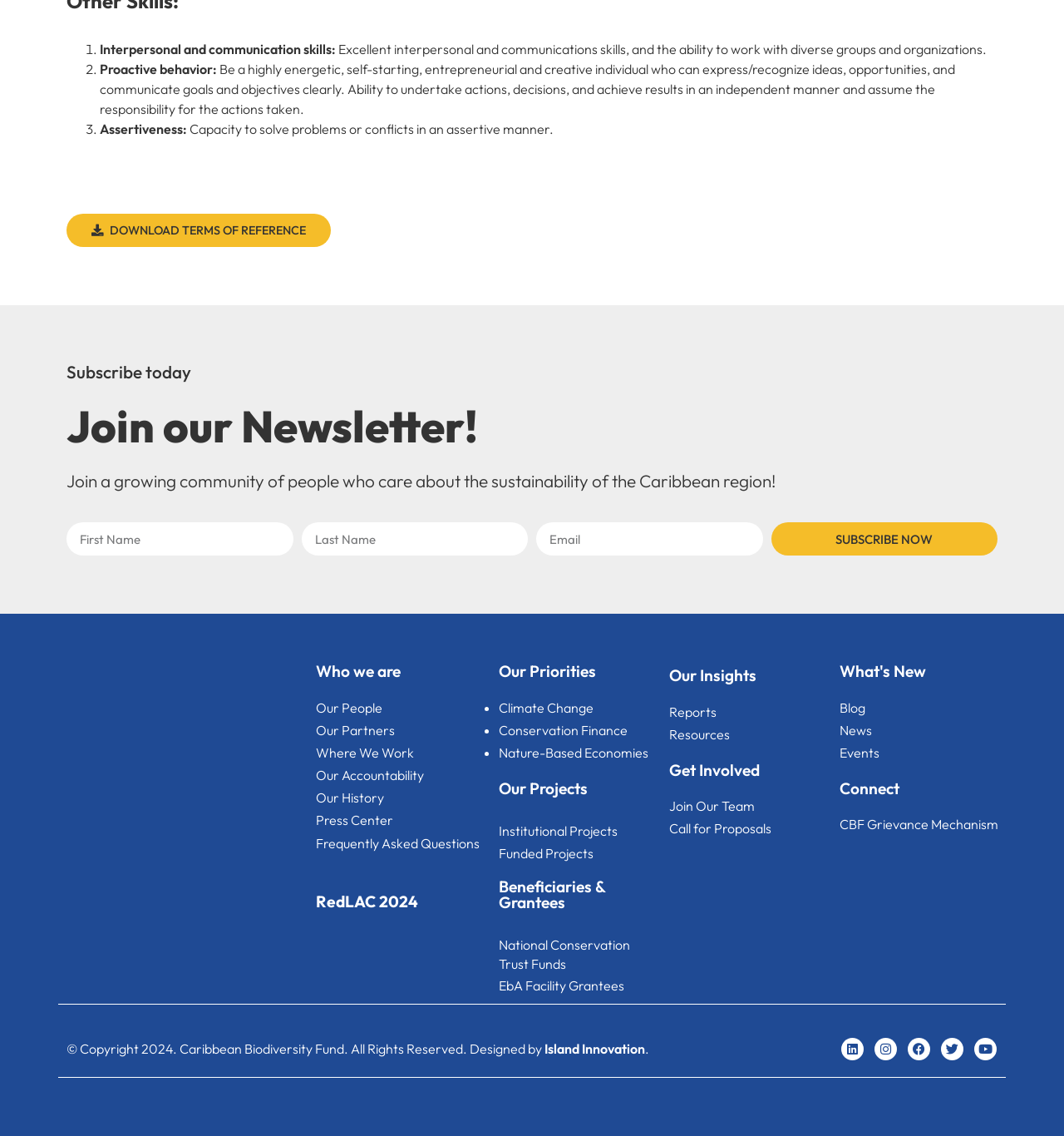What is the purpose of the 'DOWNLOAD TERMS OF REFERENCE' link?
Using the image, elaborate on the answer with as much detail as possible.

The 'DOWNLOAD TERMS OF REFERENCE' link is likely provided to allow users to download the terms of reference document, which may contain important information about the organization's policies or procedures.